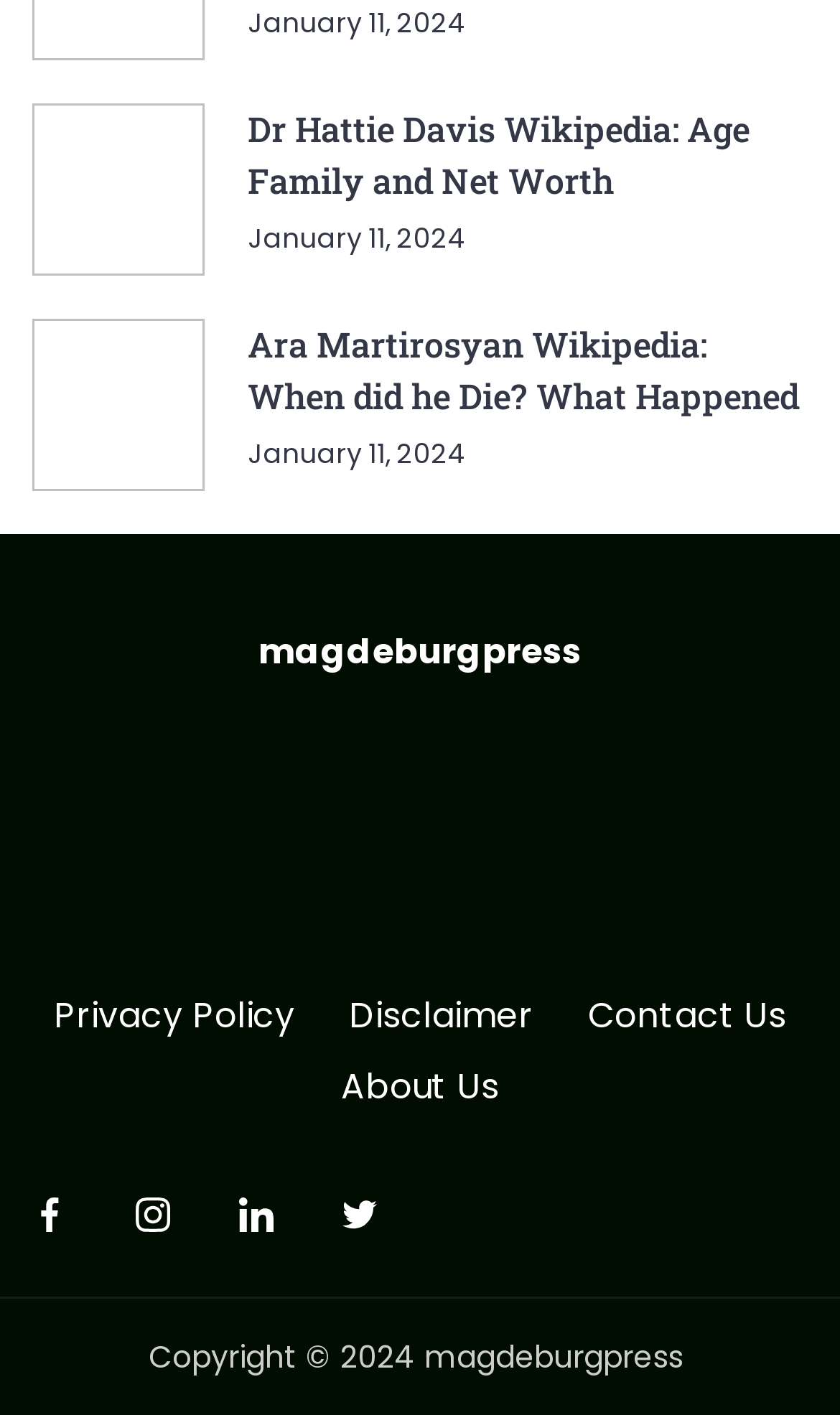What is the text of the second heading on the webpage?
Answer with a single word or phrase by referring to the visual content.

Ara Martirosyan Wikipedia: When did he Die? What Happened